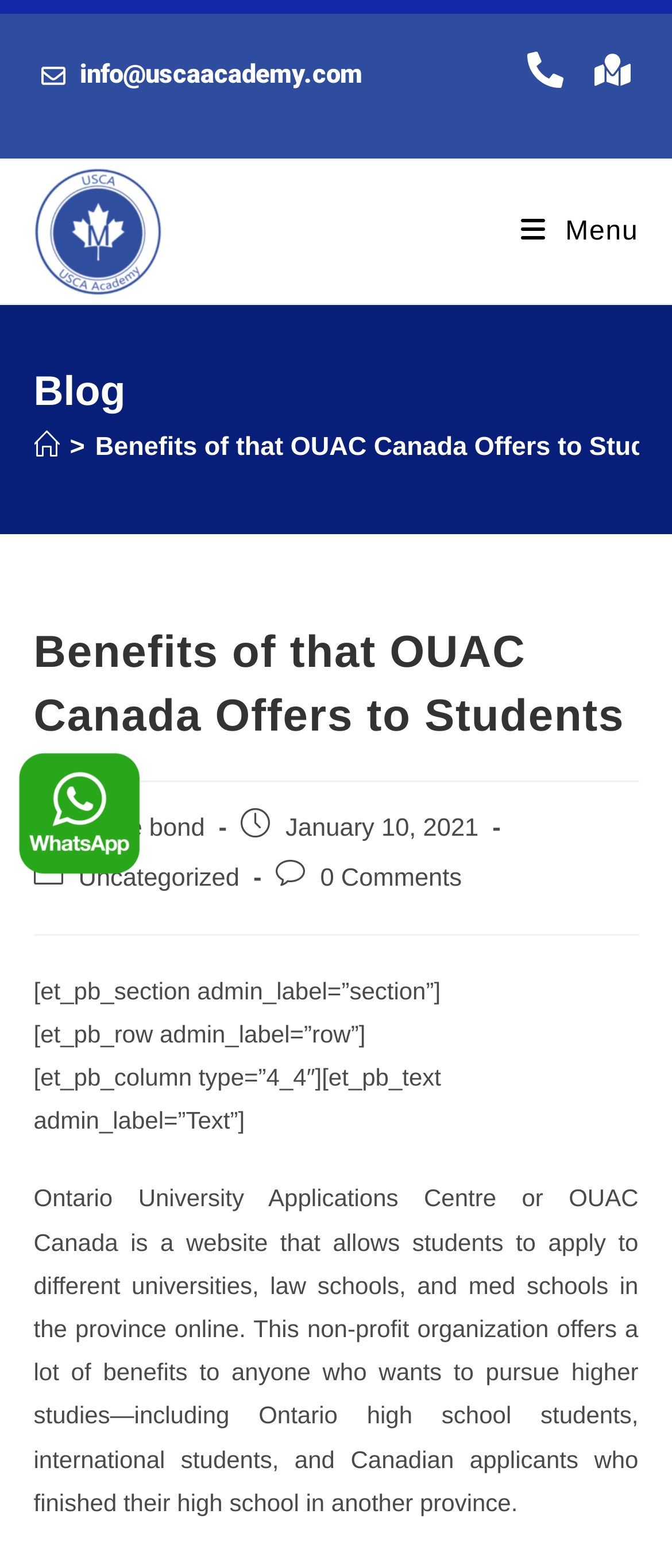Please provide the main heading of the webpage content.

Benefits of that OUAC Canada Offers to Students